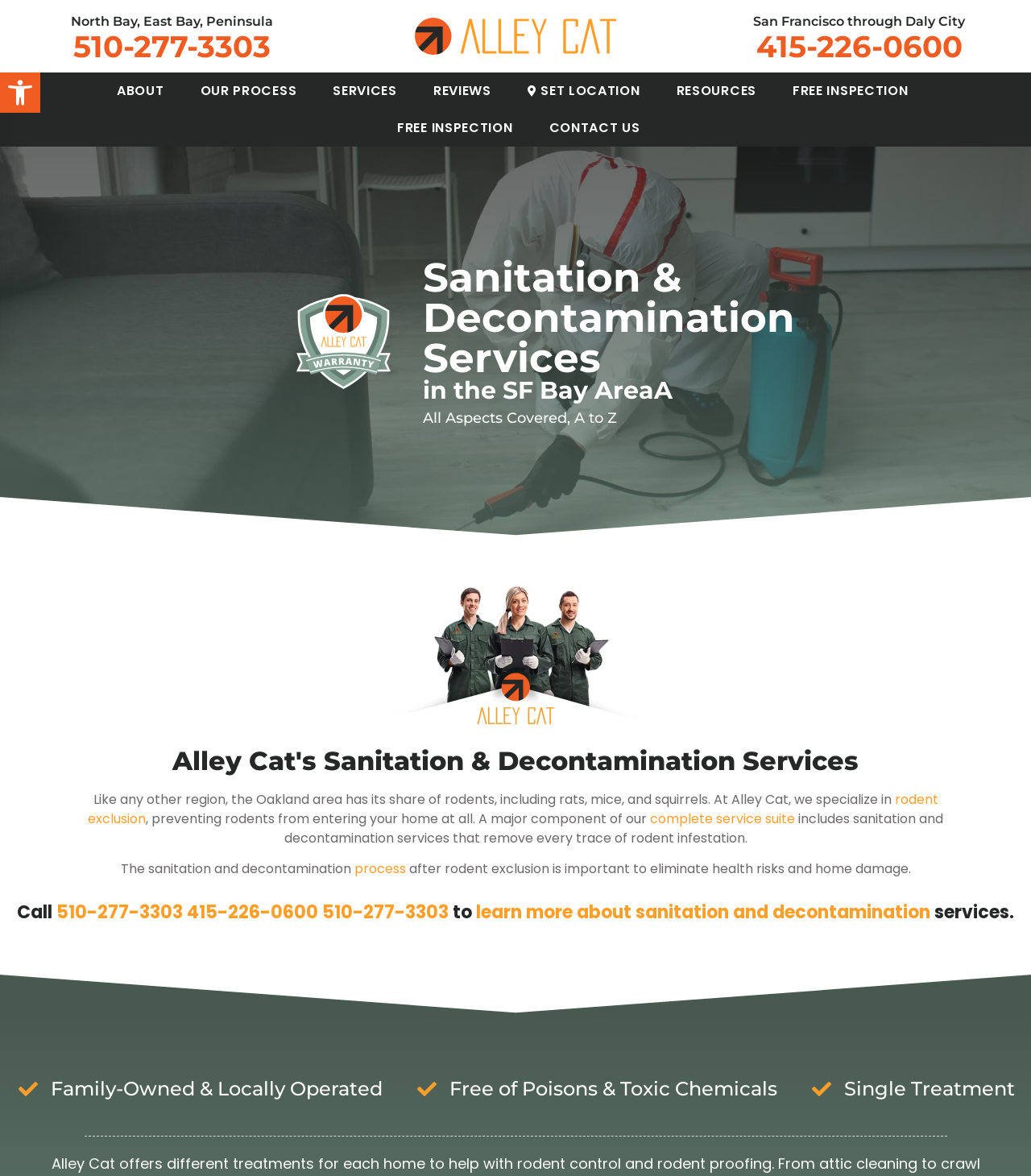Bounding box coordinates must be specified in the format (top-left x, top-left y, bottom-right x, bottom-right y). All values should be floating point numbers between 0 and 1. What are the bounding box coordinates of the UI element described as: Open toolbar Accessibility Tools

[0.0, 0.062, 0.039, 0.096]